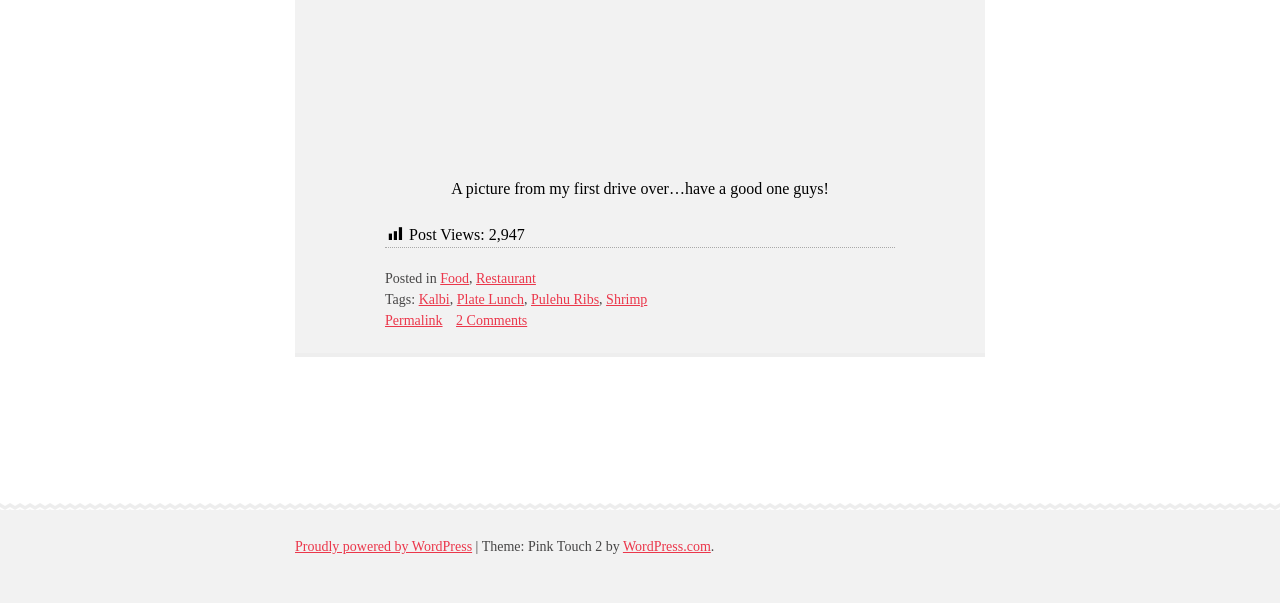Please reply to the following question using a single word or phrase: 
What is the platform powering the website?

WordPress